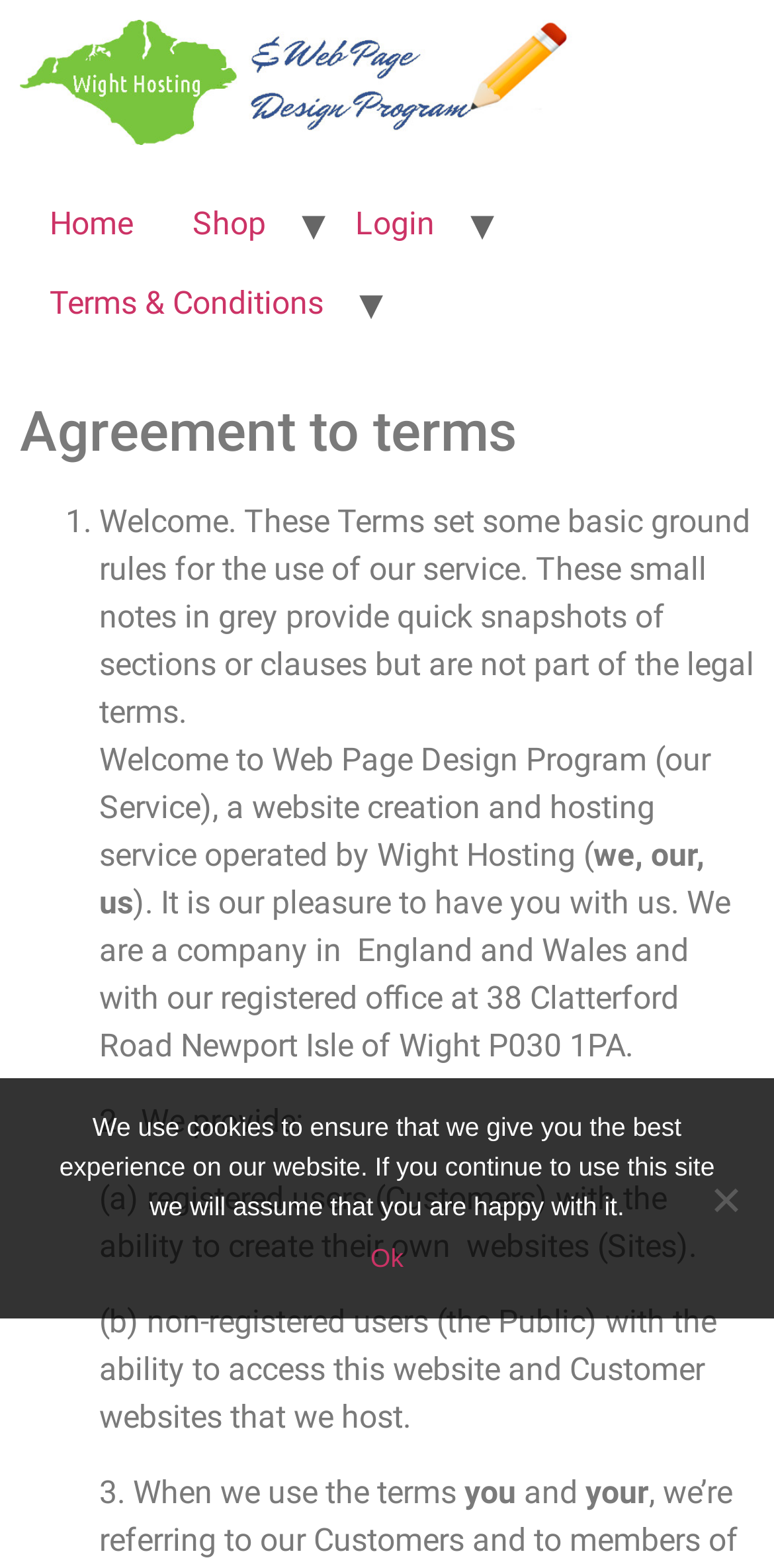Summarize the contents and layout of the webpage in detail.

The webpage is about the Terms and Conditions of the Web Page Design Program. At the top, there are four links: "Home", "Shop", "Login", and "Terms & Conditions", aligned horizontally. Below these links, there is a heading "Agreement to terms". 

Under the heading, there is a list with a marker "1." followed by a paragraph of text that explains the purpose of the terms and conditions. The text is divided into several sections, each with a number marker, such as "2." and "3.". These sections describe the services provided by the Web Page Design Program, including the ability to create websites for registered users and access to the website for non-registered users.

On the bottom left of the page, there is a dialog box titled "Cookie Notice" that informs users about the use of cookies on the website. The dialog box contains a message explaining the purpose of cookies and provides an "Ok" button to acknowledge the notice. There is also a "No" button, but it is not clear what it does.